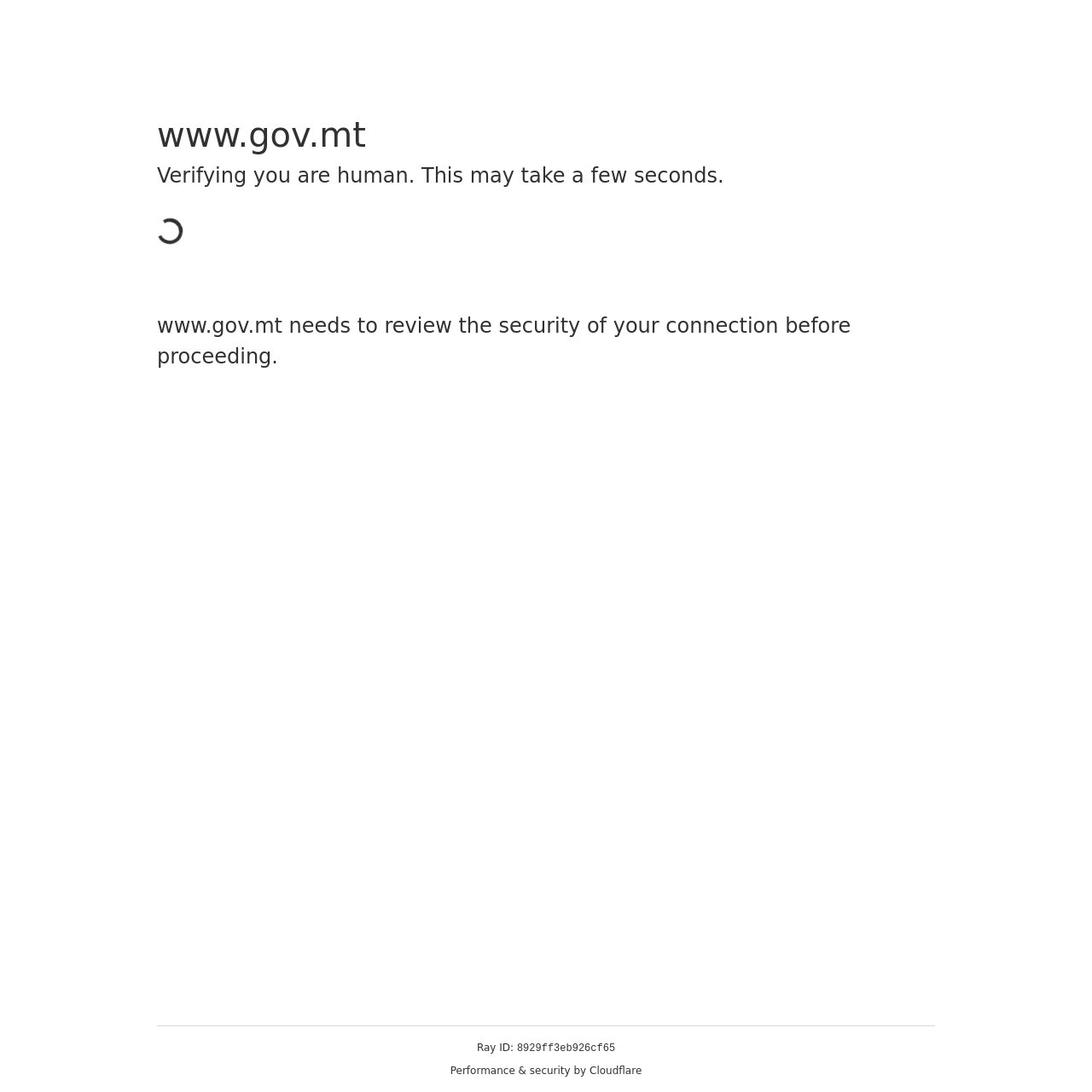Please answer the following question using a single word or phrase: 
What is the purpose of the security check?

review connection security